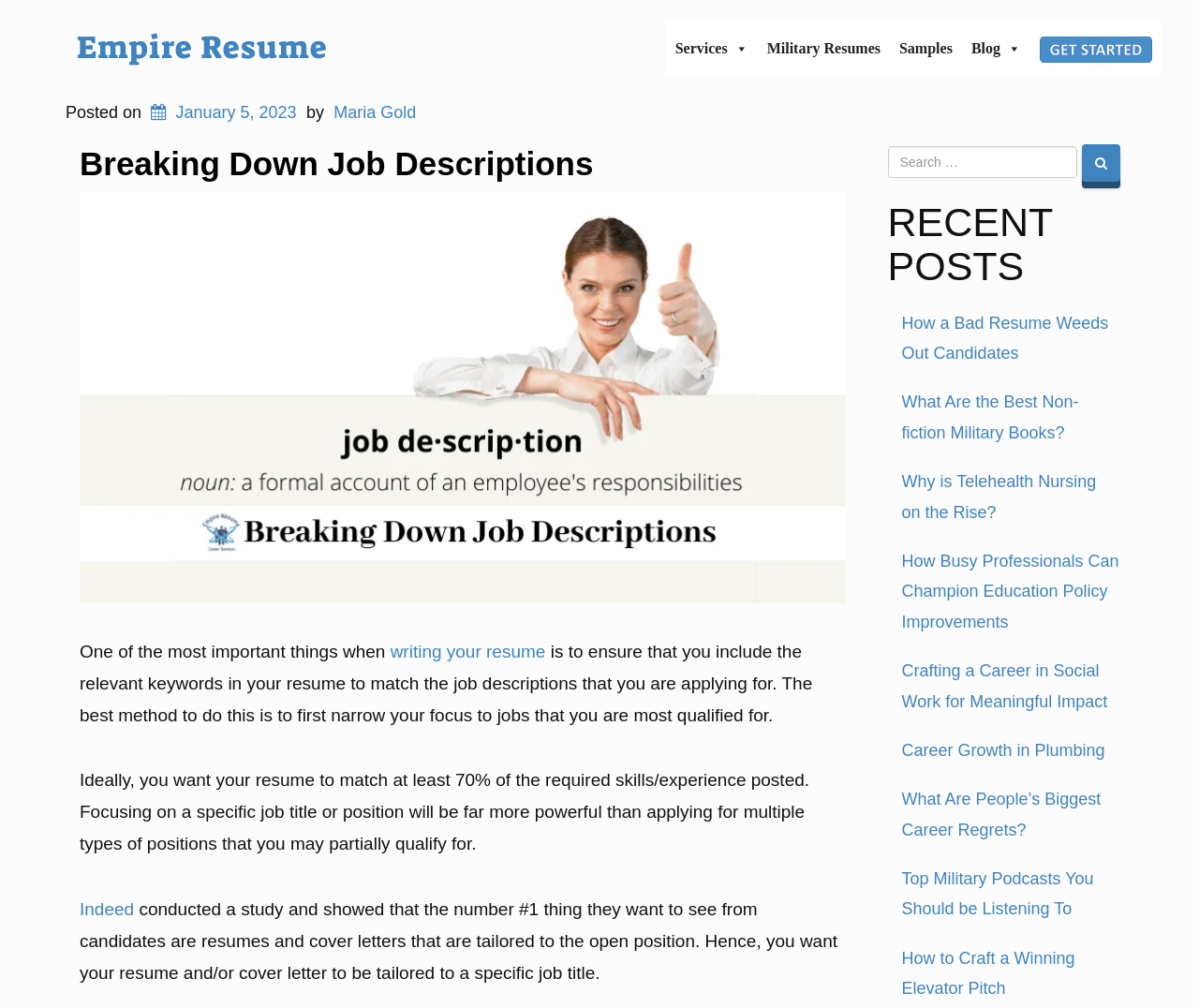Determine the bounding box coordinates for the area you should click to complete the following instruction: "Visit the 'Military Resumes' page".

[0.632, 0.02, 0.742, 0.076]